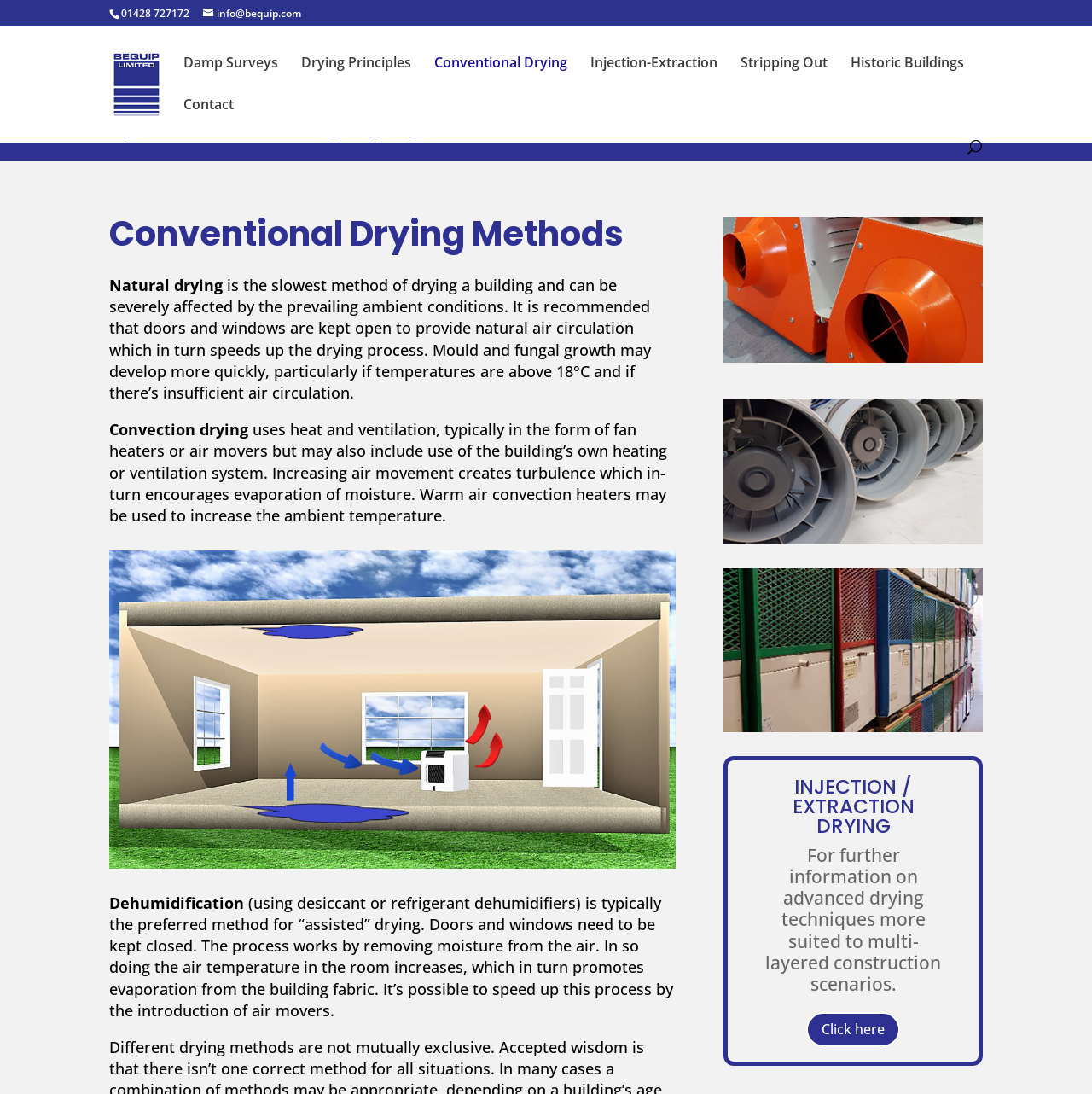Determine the bounding box coordinates of the target area to click to execute the following instruction: "Learn about Conventional Drying Methods."

[0.1, 0.198, 0.619, 0.237]